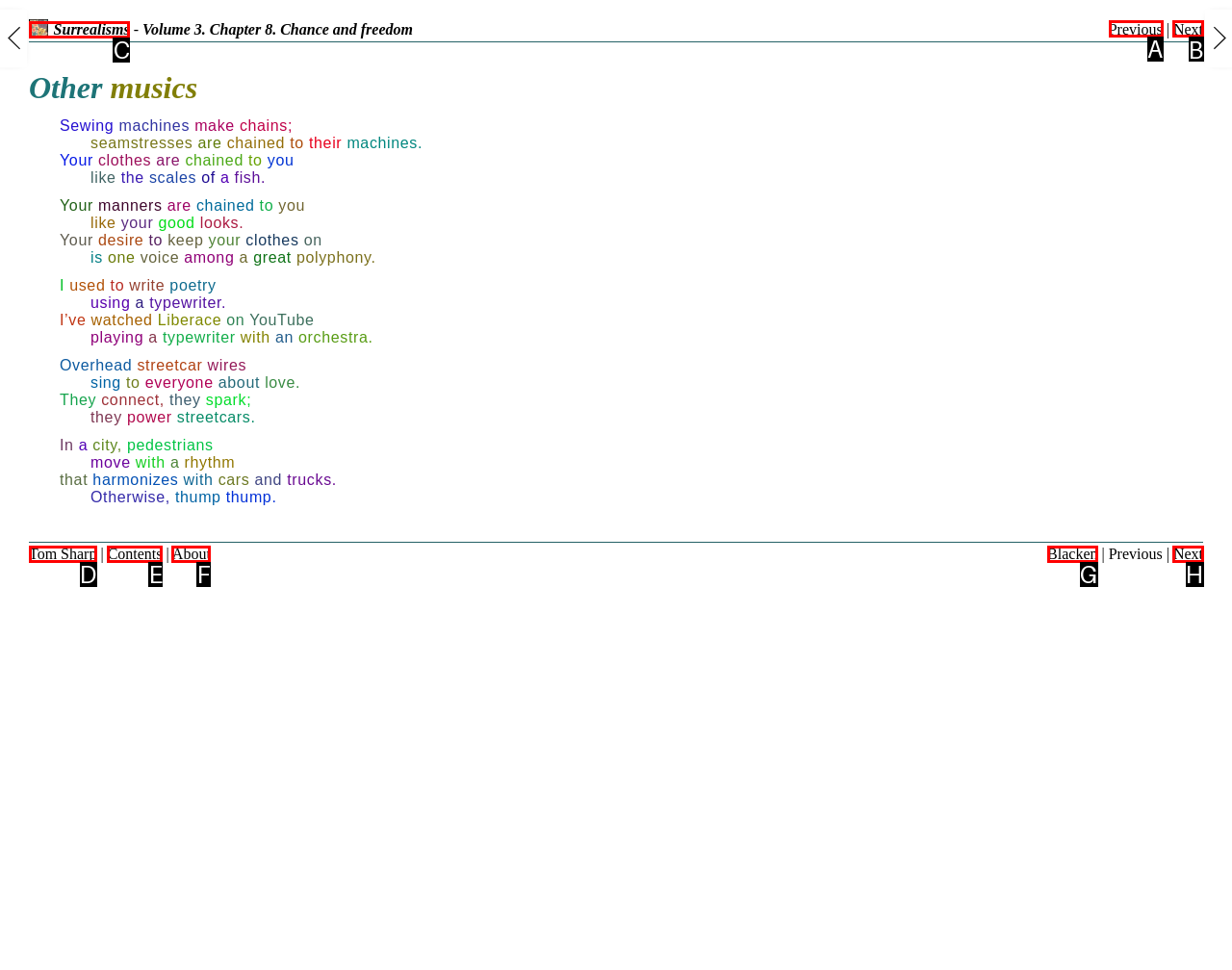To achieve the task: Click on the link 'Previous', indicate the letter of the correct choice from the provided options.

A